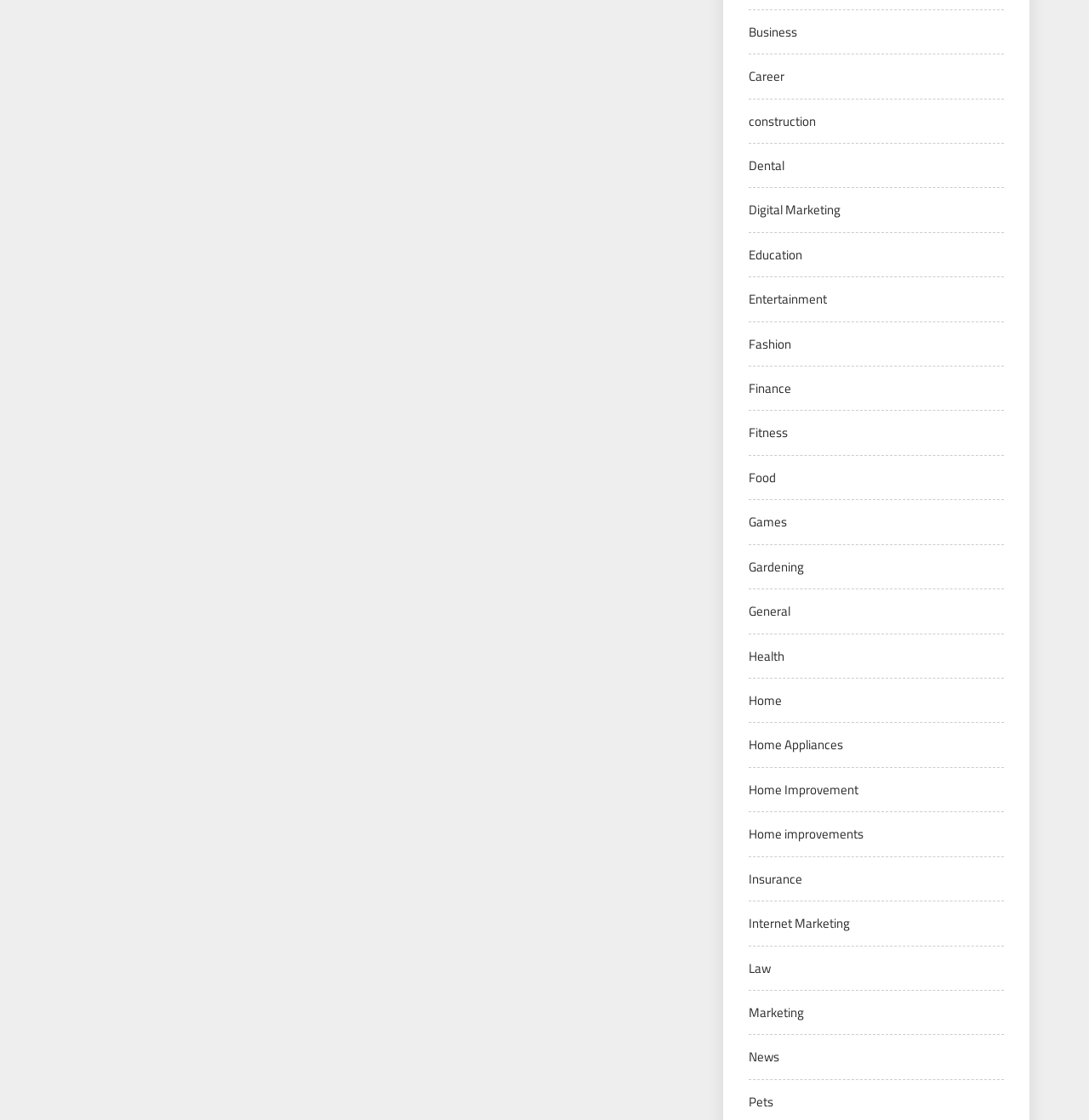Specify the bounding box coordinates of the area to click in order to execute this command: 'Check out News'. The coordinates should consist of four float numbers ranging from 0 to 1, and should be formatted as [left, top, right, bottom].

[0.688, 0.935, 0.716, 0.952]